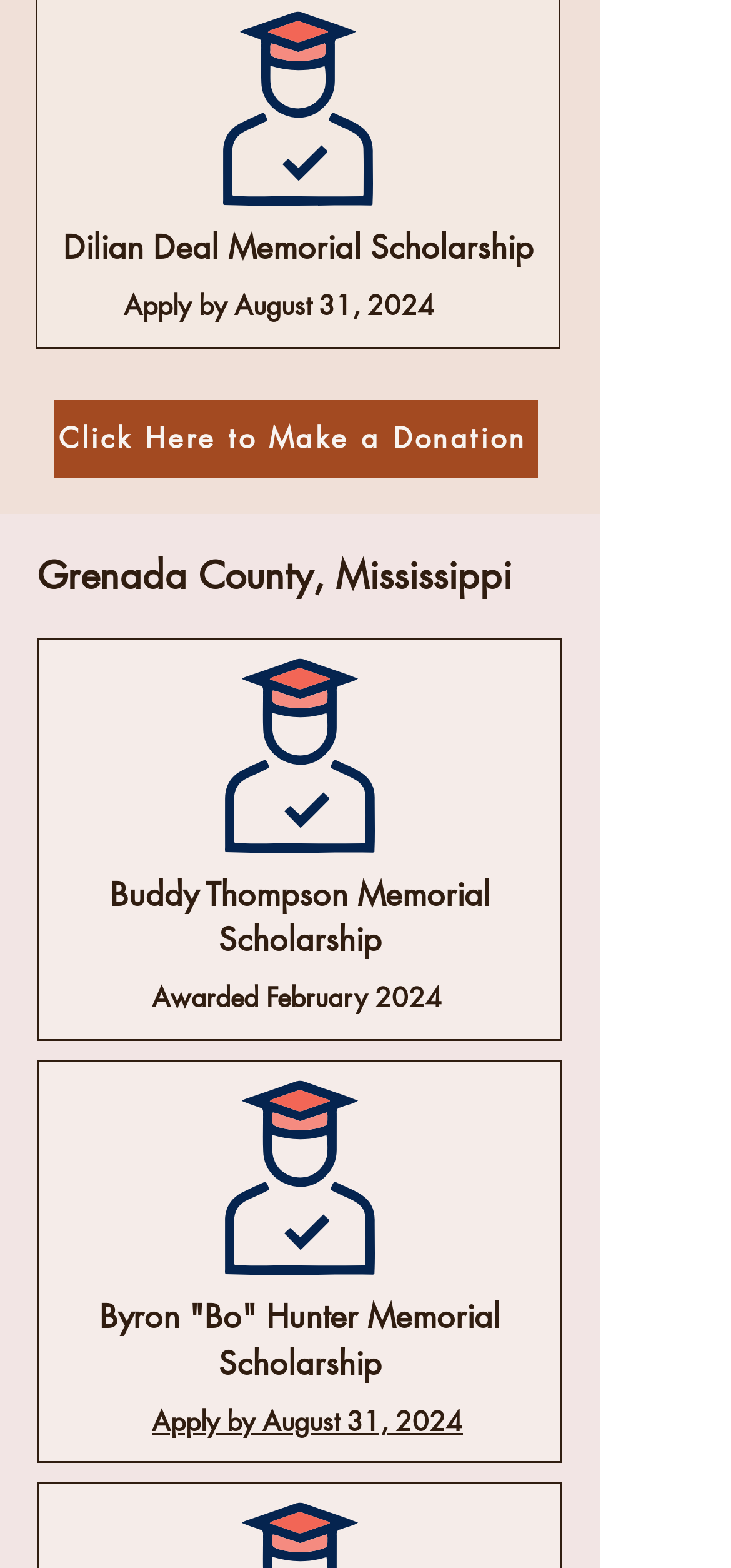What is the location mentioned on the webpage?
Refer to the image and provide a detailed answer to the question.

I found a static text element with the content 'Grenada County, Mississippi', which suggests that this is the location mentioned on the webpage.